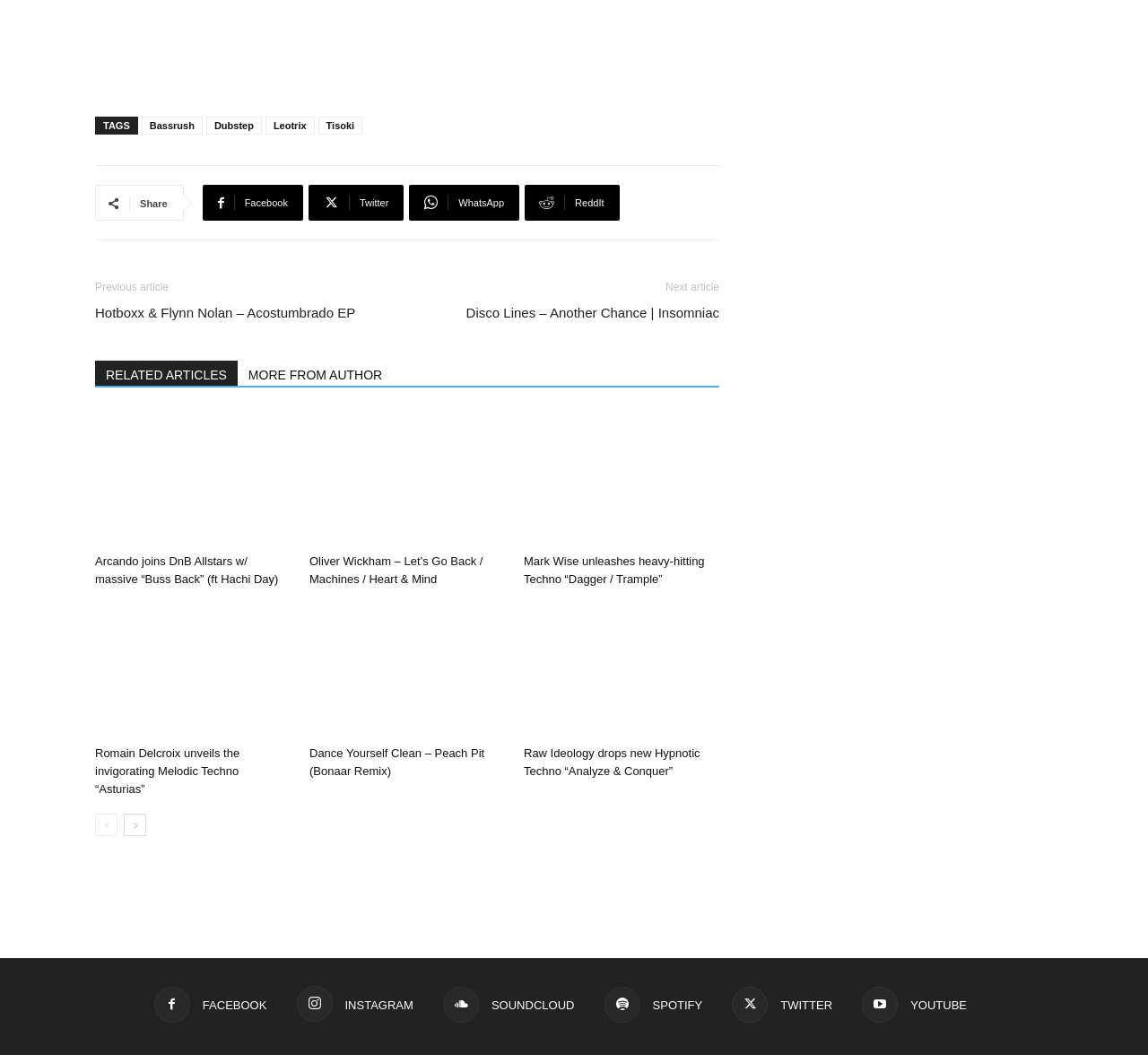What is the topic of the article 'Romain Delcroix unveils the invigorating Melodic Techno “Asturias”'?
Answer the question with as much detail as possible.

Based on the title of the article 'Romain Delcroix unveils the invigorating Melodic Techno “Asturias”', it can be inferred that the topic of the article is music, specifically a new song or release by Romain Delcroix.